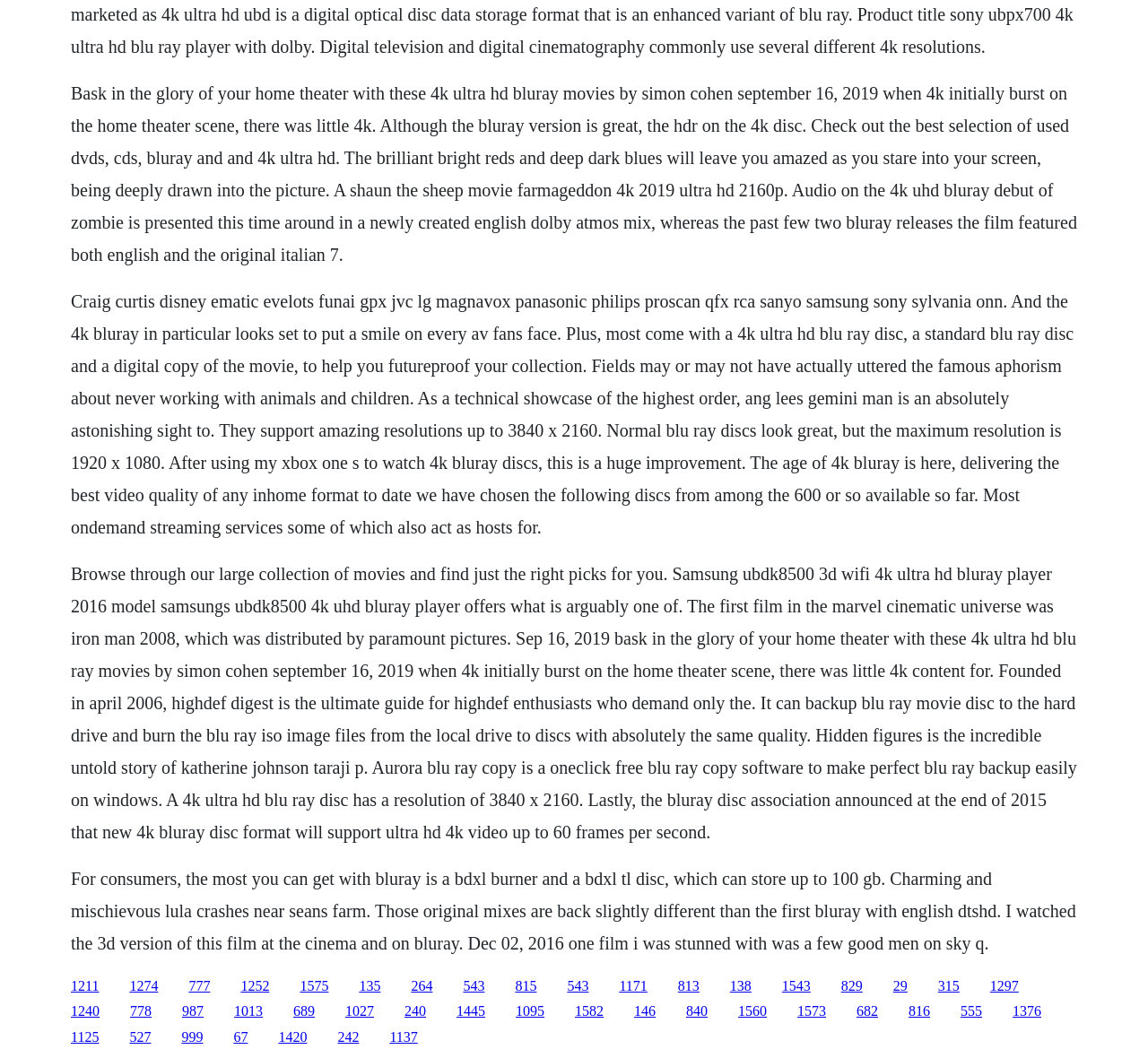What is the maximum storage capacity of a BDXL burner and a BDXL TL disc? Analyze the screenshot and reply with just one word or a short phrase.

100 GB